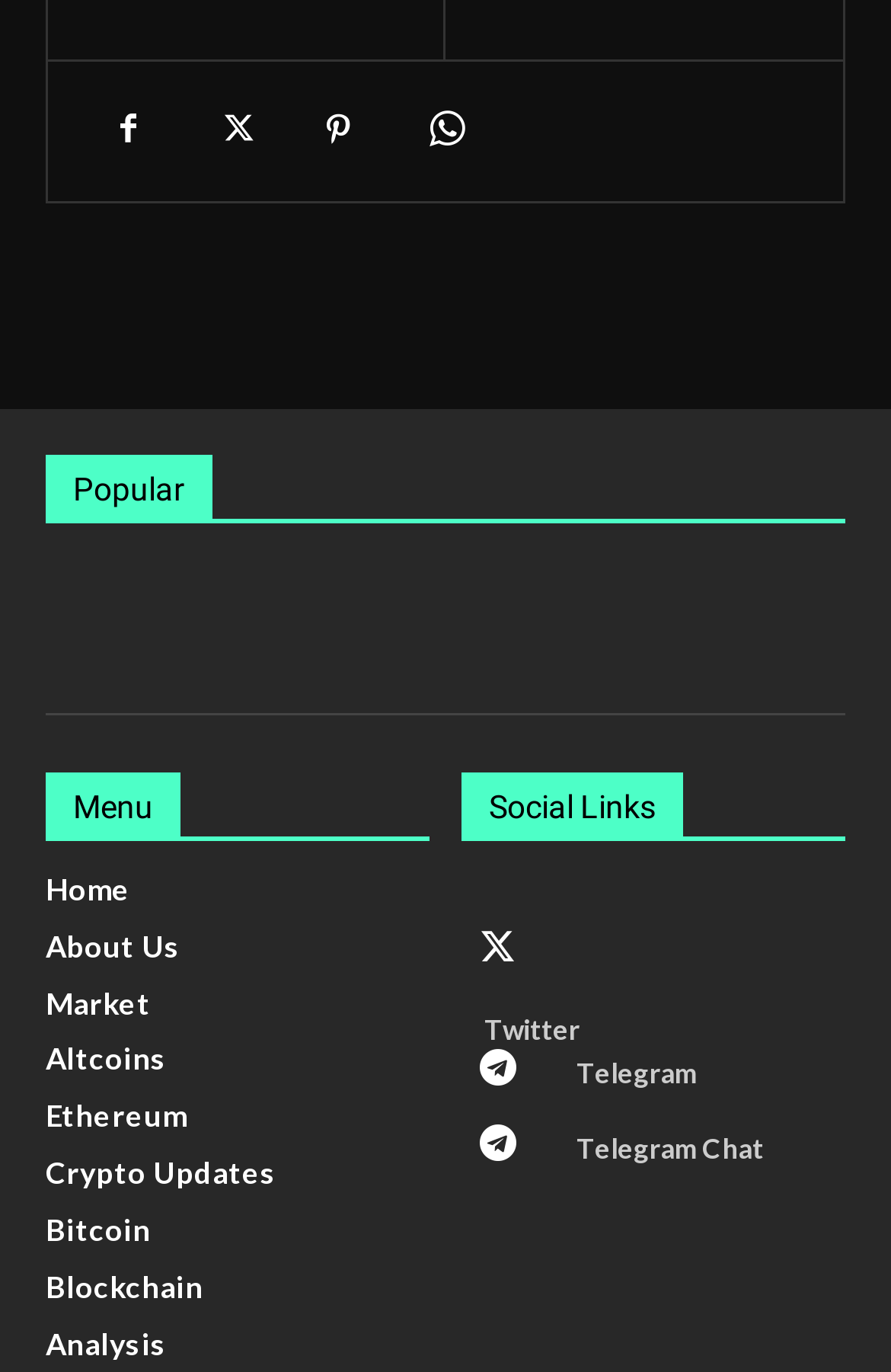What is the purpose of the '' icon?
Your answer should be a single word or phrase derived from the screenshot.

Unknown